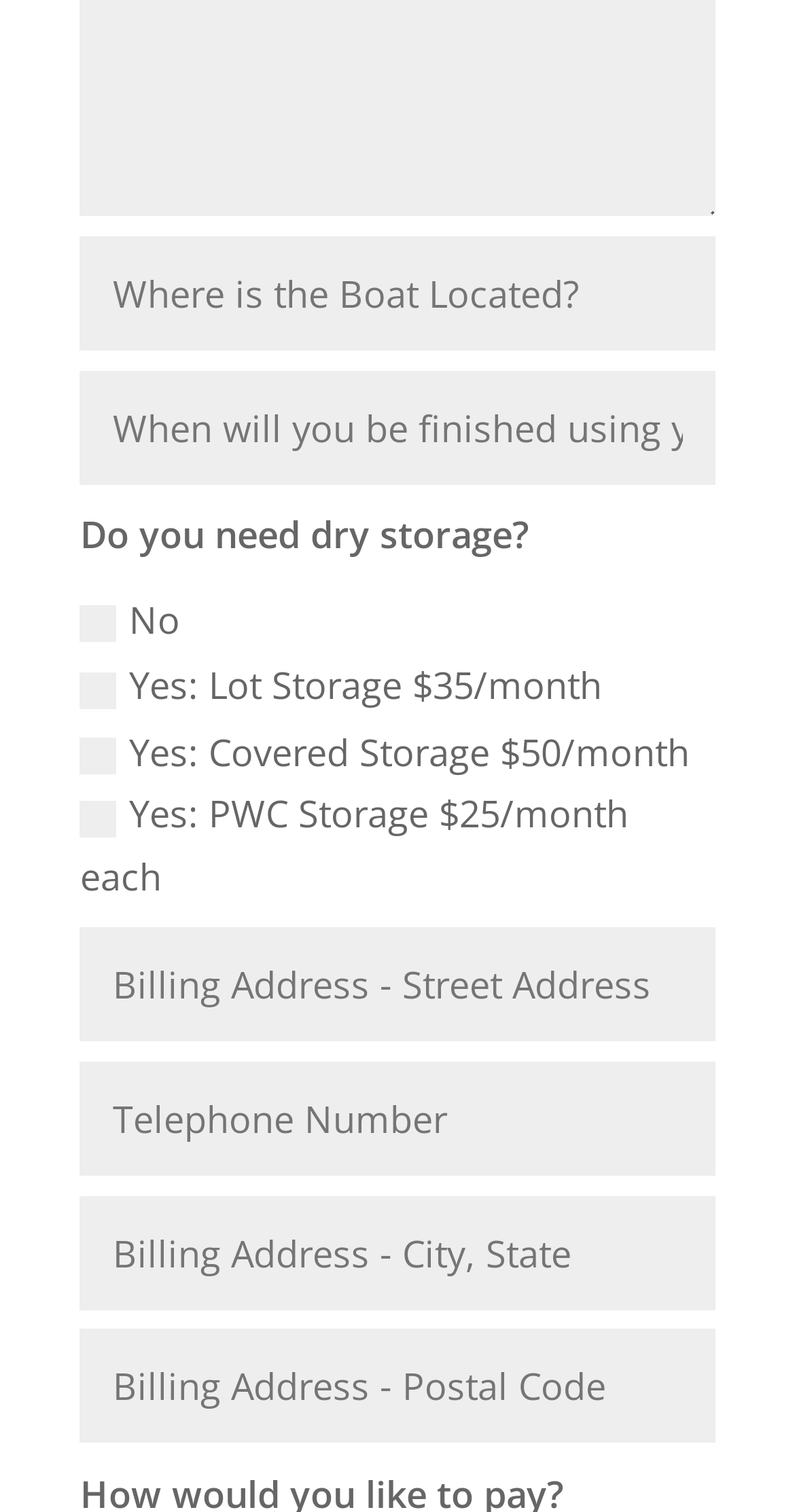Please answer the following question using a single word or phrase: 
What is the purpose of the first textbox?

Unknown